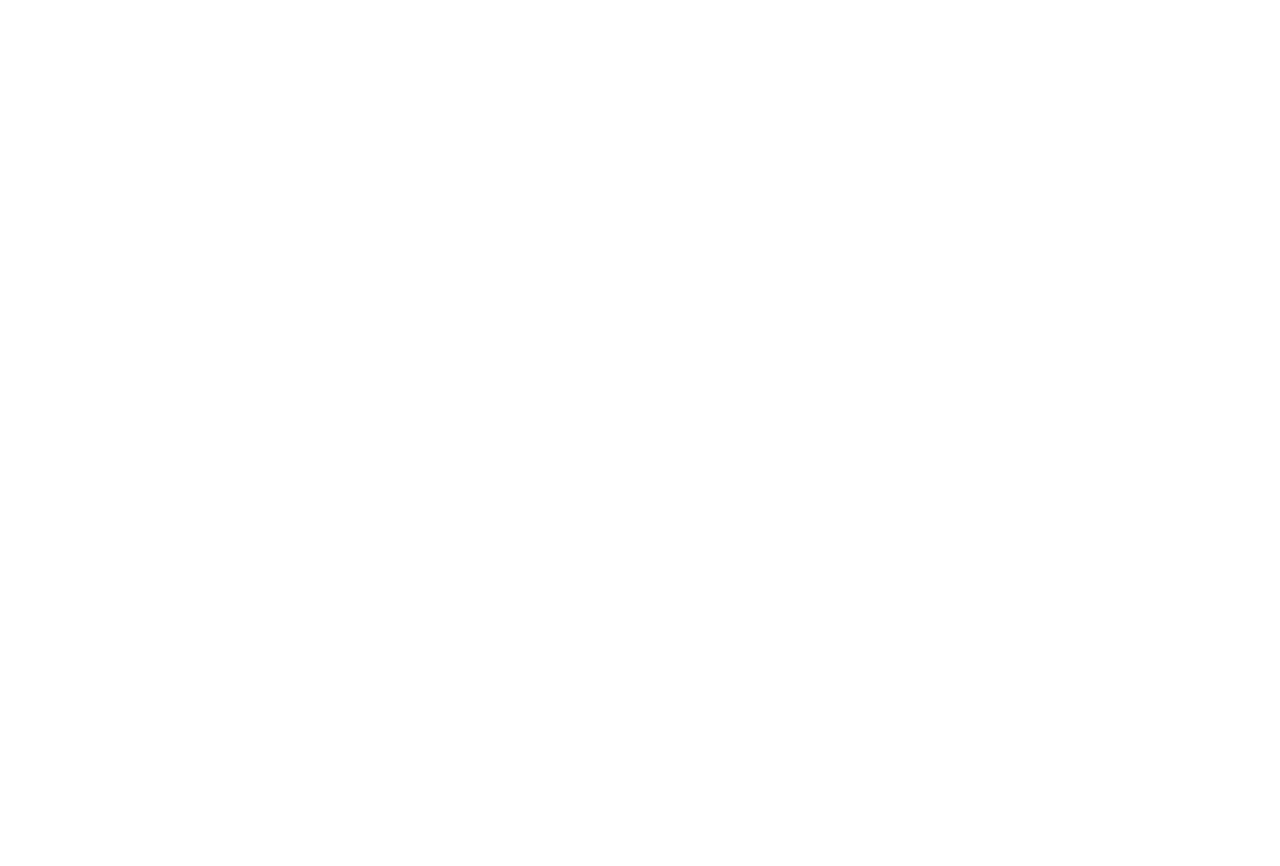Identify the bounding box coordinates necessary to click and complete the given instruction: "Contact us".

[0.055, 0.002, 0.228, 0.054]